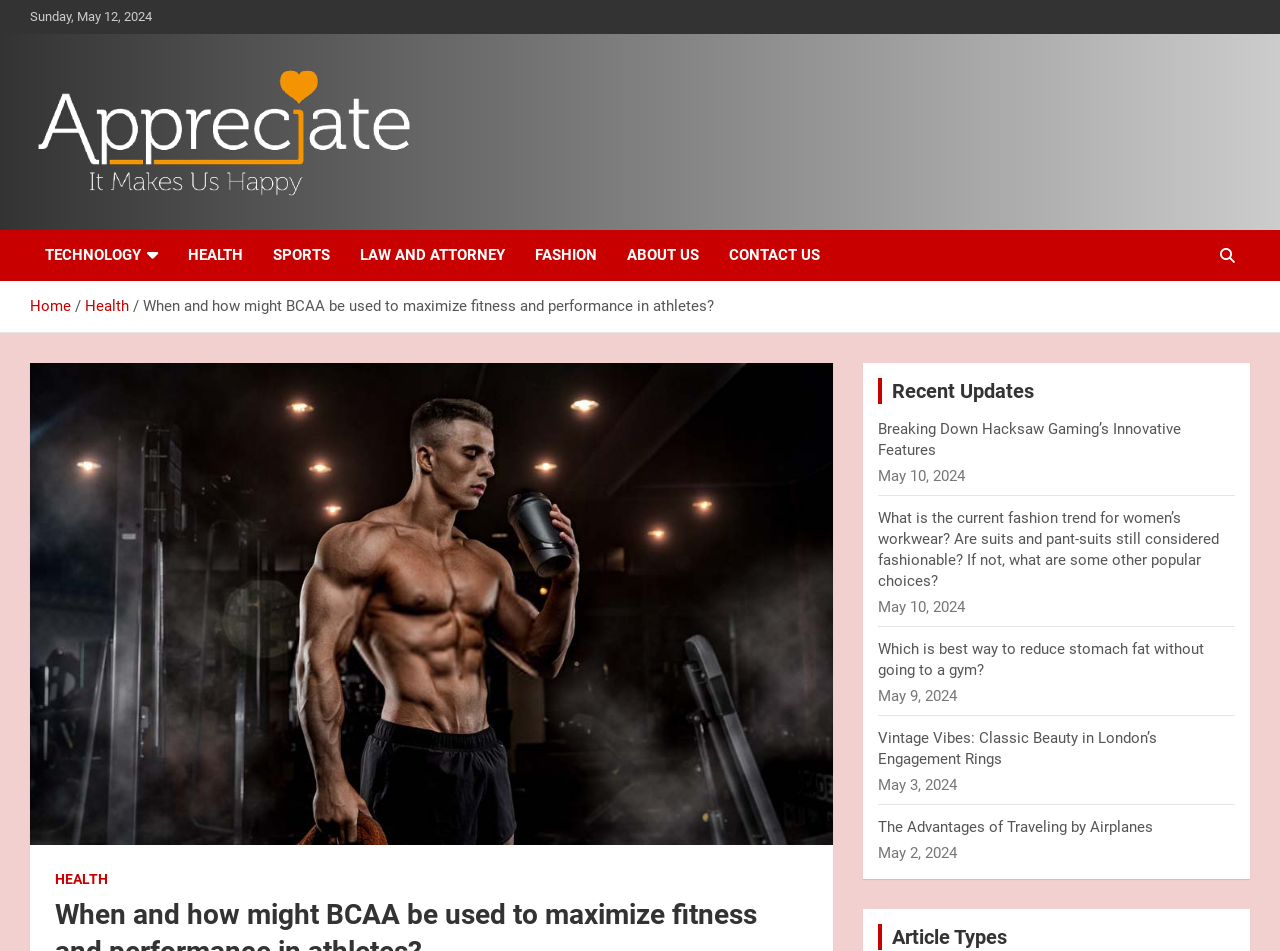What is the date of the current webpage?
With the help of the image, please provide a detailed response to the question.

The date of the current webpage can be found at the top of the page, which is 'Sunday, May 12, 2024'.